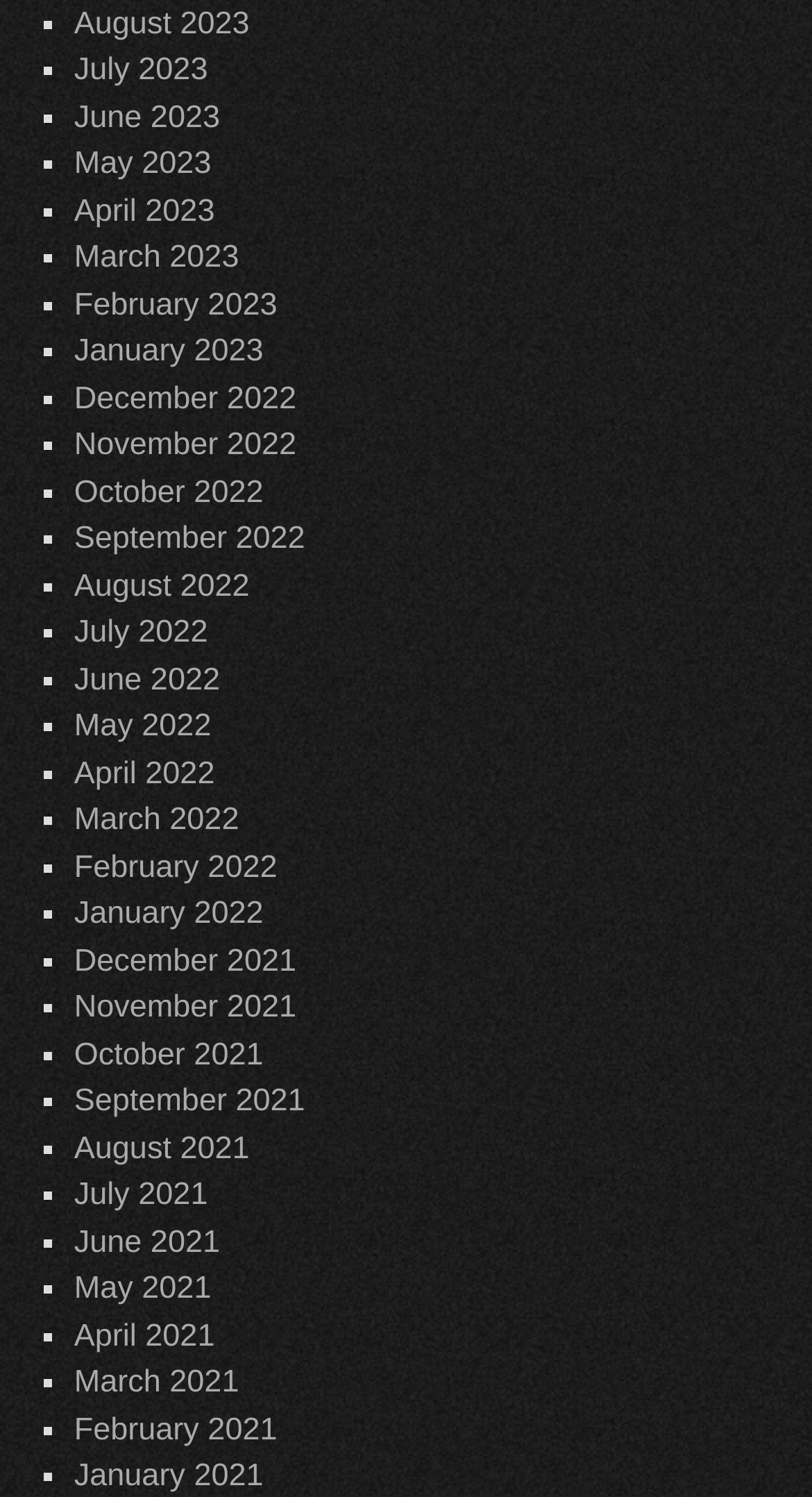Answer the question in one word or a short phrase:
How many links are on the webpage?

30